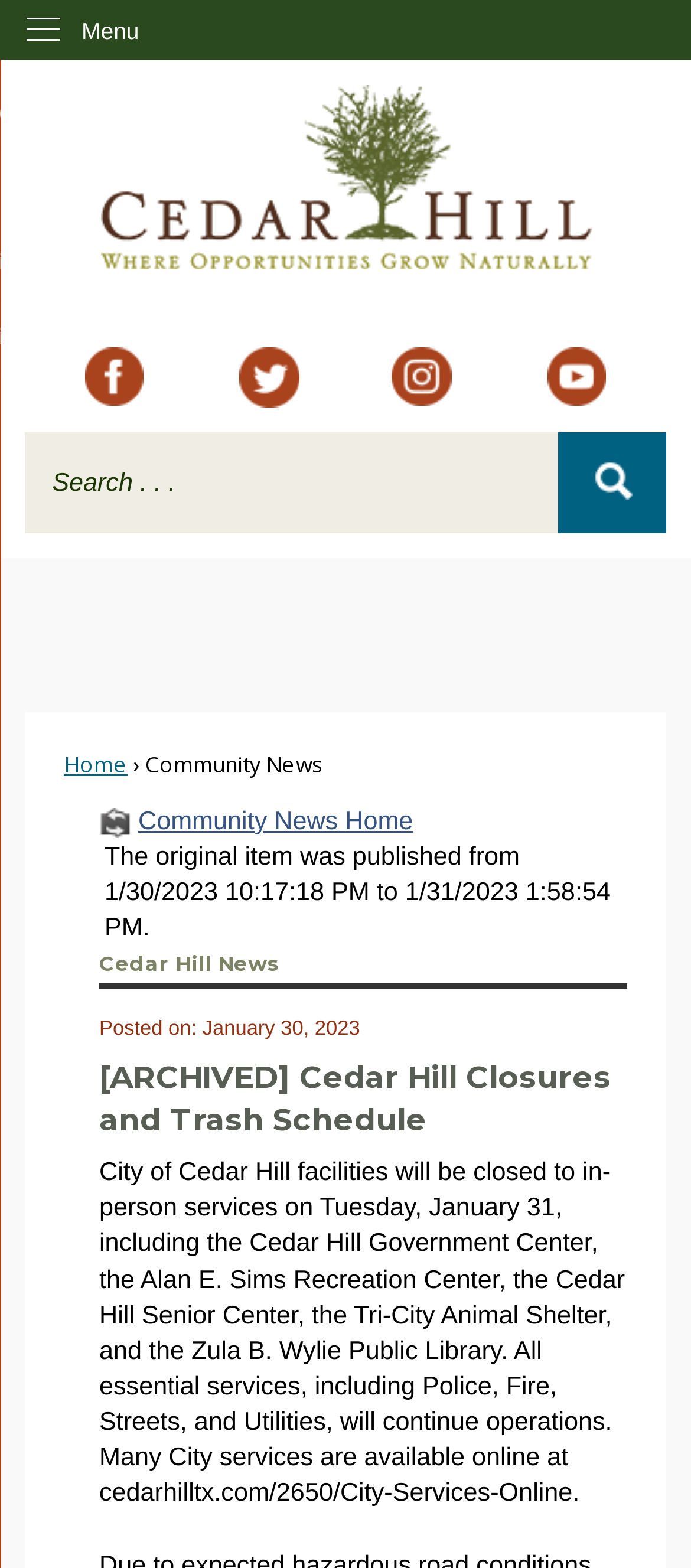Explain the webpage in detail, including its primary components.

The webpage is about Community News in Cedar Hill, with a focus on a specific news article. At the top, there is a "Skip to Main Content" link, followed by a menu with a "Menu" label. Below the menu, there is a "Homepage" link accompanied by an image. 

On the top-right side, there are four social media links with corresponding images: Facebook, Twitter, Instagram, and YouTube. 

Below these social media links, there is a search region with a search box and a "Go to Site Search" button. 

The main content area has a "Home" link, followed by a "Community News" heading and a "Community News Home" link. There is a publication date and time range displayed, indicating when the news article was published. 

The main news article is titled "[ARCHIVED] Cedar Hill Closures and Trash Schedule" and is accompanied by a posting date. The article announces that all Cedar Hill facilities will be closed to in-person services on Tuesday, January 31, due to the impact of freezing rain on road conditions. It lists the affected facilities and mentions that essential services will continue to operate. The article also provides information on available online city services.